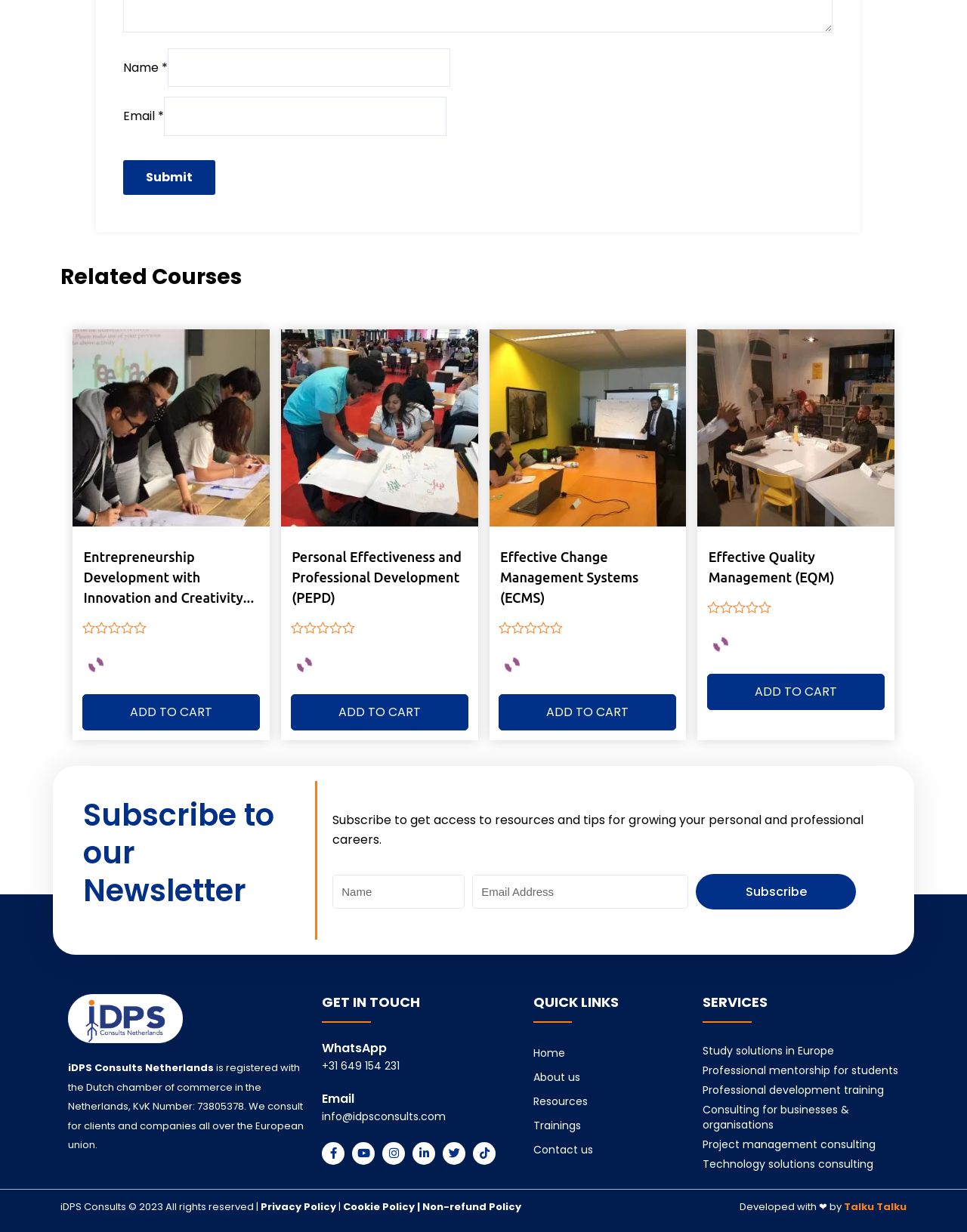How can users contact the company?
With the help of the image, please provide a detailed response to the question.

The webpage provides several ways for users to contact the company, including WhatsApp, Email, and social media platforms such as Facebook, YouTube, Instagram, LinkedIn, Twitter, and TikTok. This suggests that the company is active on multiple channels and wants to make it easy for users to reach out to them.